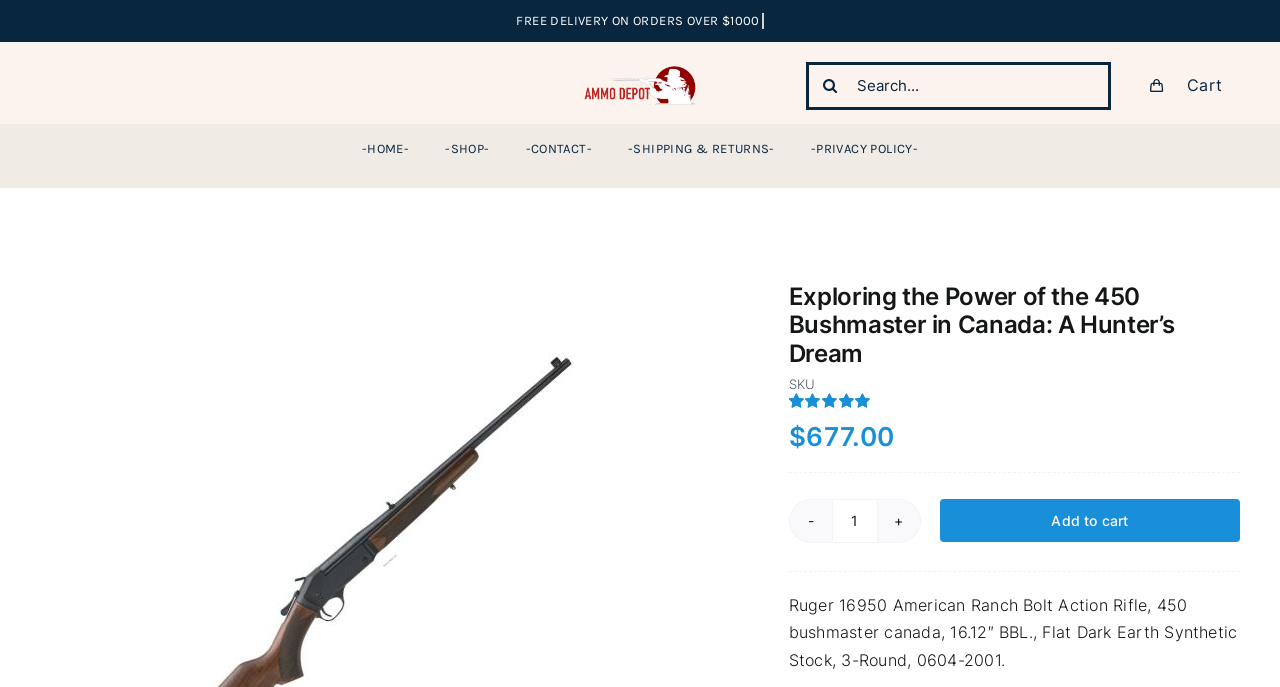Describe the webpage in detail, including text, images, and layout.

This webpage appears to be a product page for a rifle, specifically the Ruger 16950 American Ranch Bolt Action Rifle. At the top of the page, there is a notification stating "FREE DELIVERY ON ORDERS OVER $1000". Below this, there is a search bar with a magnifying glass icon and a button to initiate the search. 

To the right of the search bar, there are two navigation menus, one with links to "HOME", "SHOP", "CONTACT", "SHIPPING & RETURNS", and "PRIVACY POLICY", and another with a link to "Cart". 

The main content of the page is focused on the product, with a heading that reads "Exploring the Power of the 450 Bushmaster in Canada: A Hunter’s Dream". Below this, there is a section displaying the product's details, including its SKU, a 5-star rating, and its price, $677.00. 

There are also buttons to adjust the product quantity and an "Add to cart" button. A detailed product description is provided at the bottom of the page, which mentions the rifle's features, including its 16.12″ barrel length, Flat Dark Earth Synthetic Stock, and 3-round capacity.